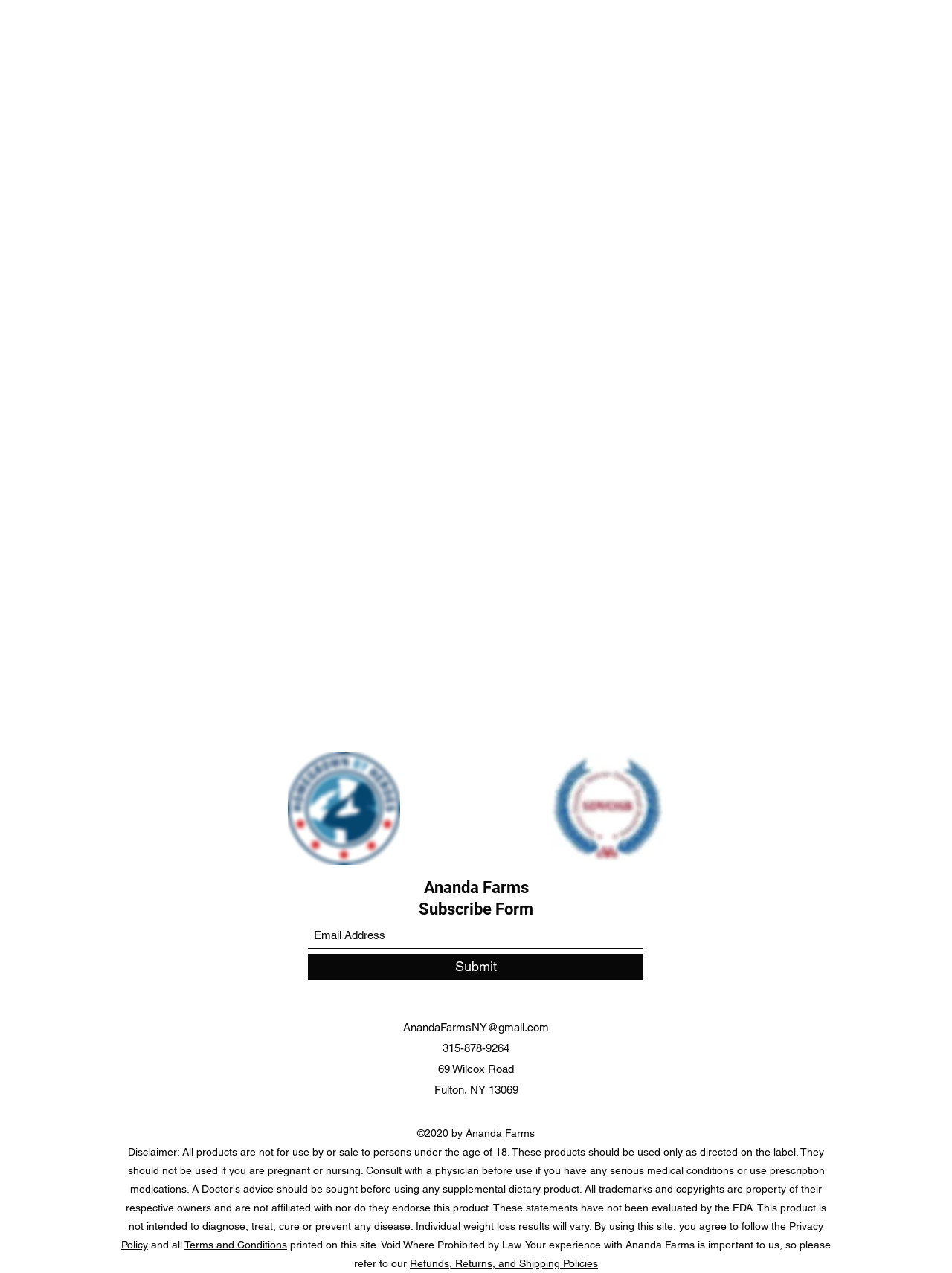Please identify the bounding box coordinates of the element's region that I should click in order to complete the following instruction: "Donate using PayPal". The bounding box coordinates consist of four float numbers between 0 and 1, i.e., [left, top, right, bottom].

None